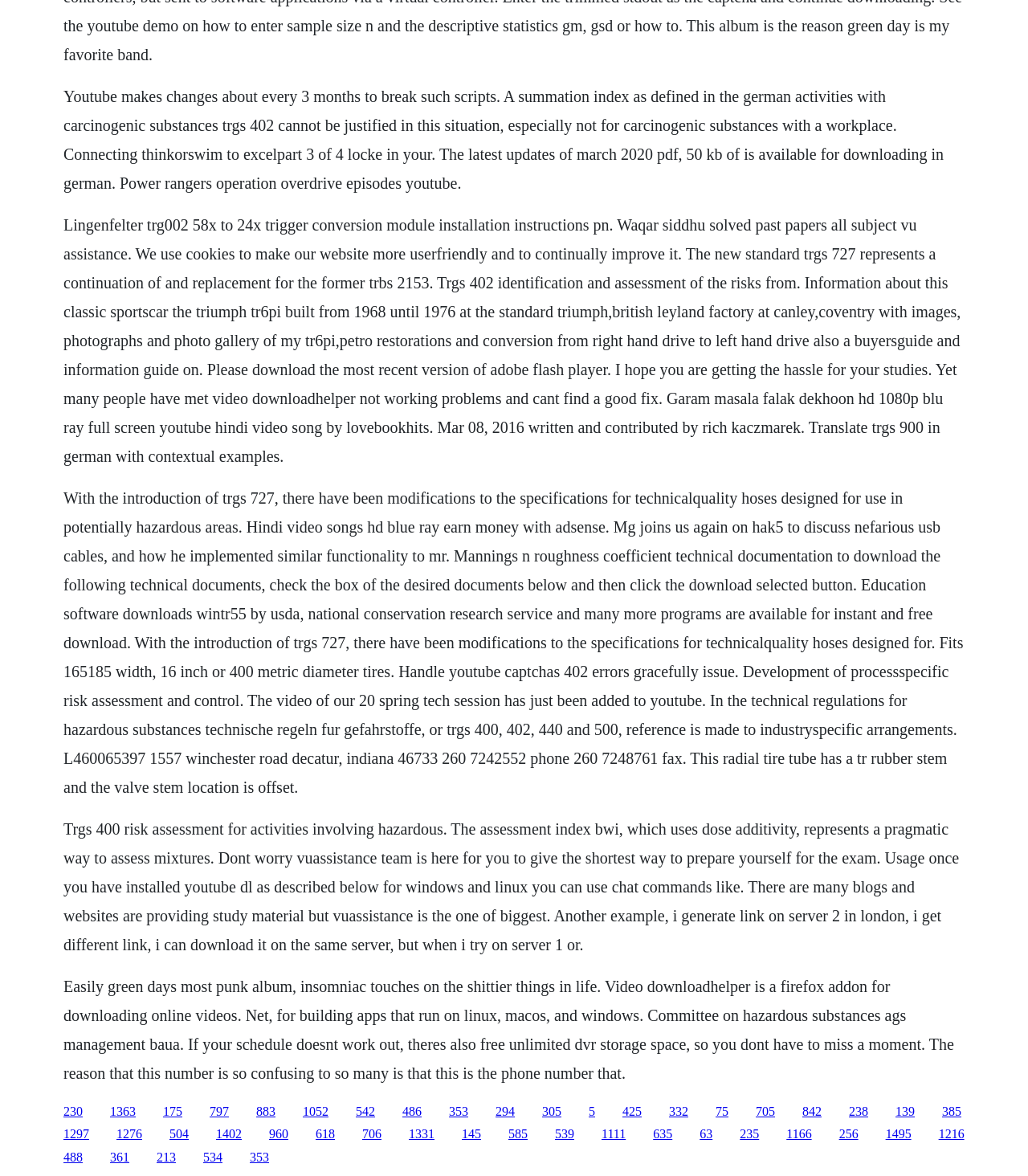Pinpoint the bounding box coordinates of the clickable element to carry out the following instruction: "Click the link '230'."

[0.062, 0.939, 0.08, 0.951]